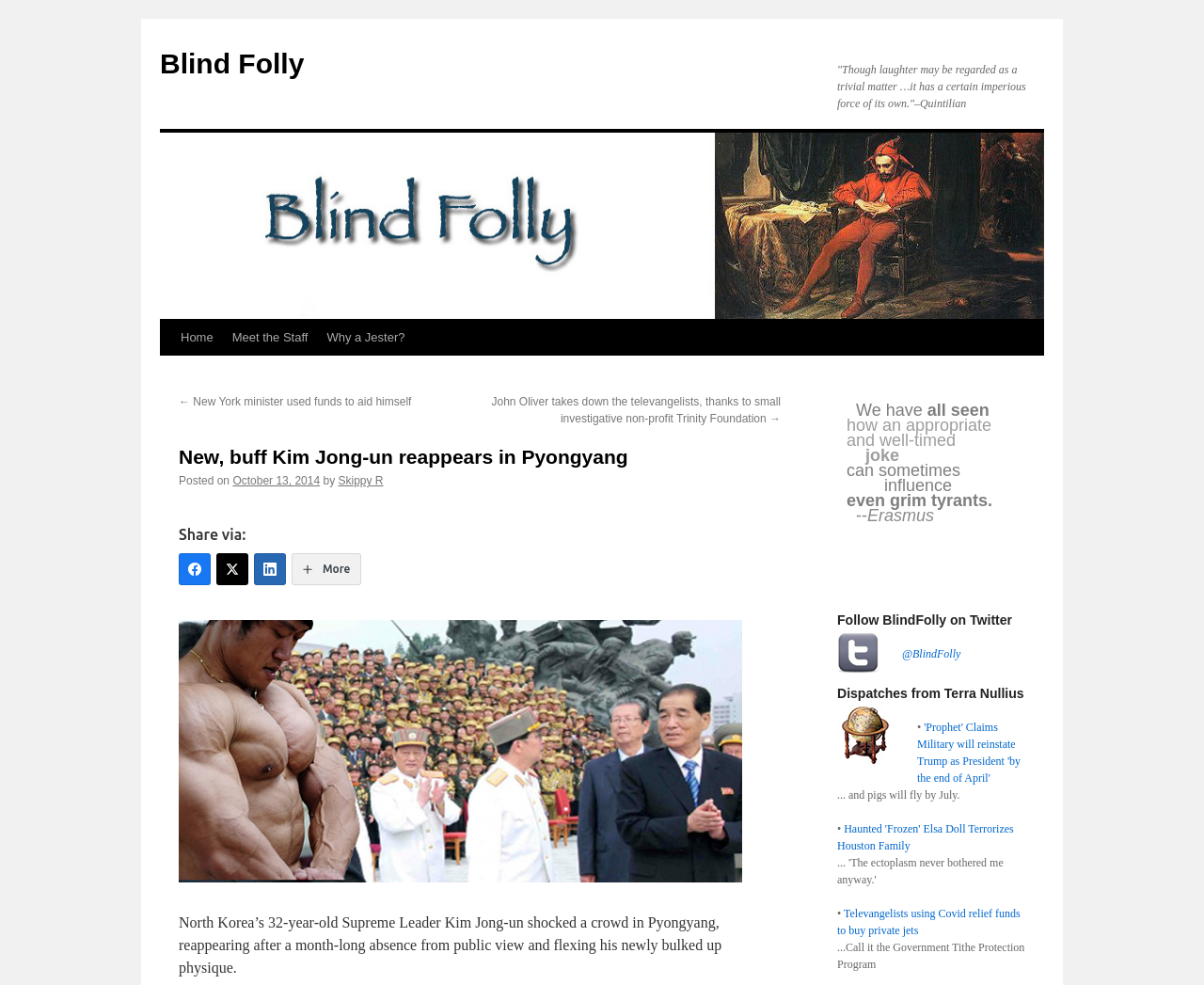Respond with a single word or phrase to the following question: What is the name of the North Korean leader mentioned in the article?

Kim Jong-un